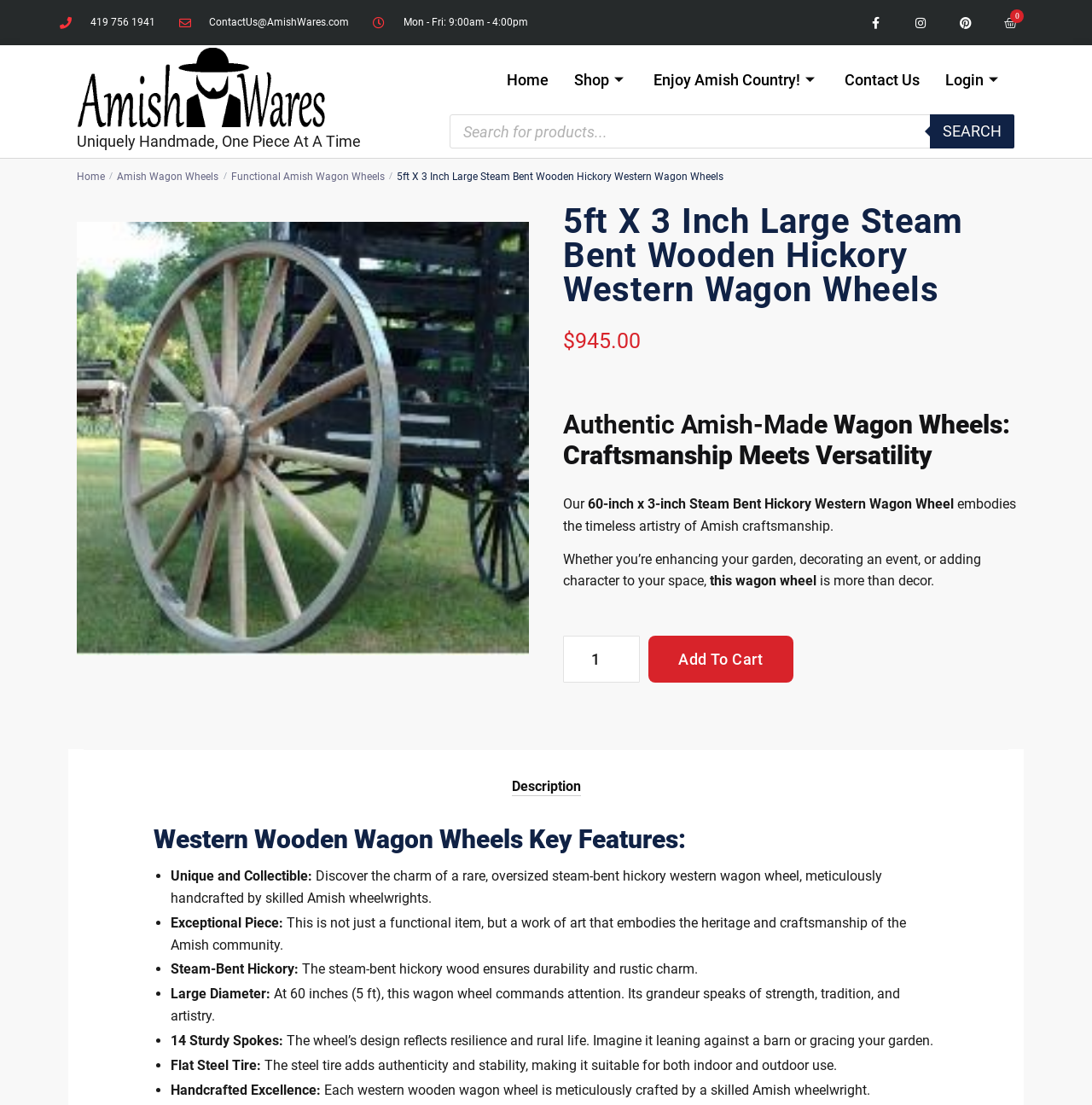Pinpoint the bounding box coordinates of the clickable area needed to execute the instruction: "View product description". The coordinates should be specified as four float numbers between 0 and 1, i.e., [left, top, right, bottom].

[0.468, 0.679, 0.532, 0.72]